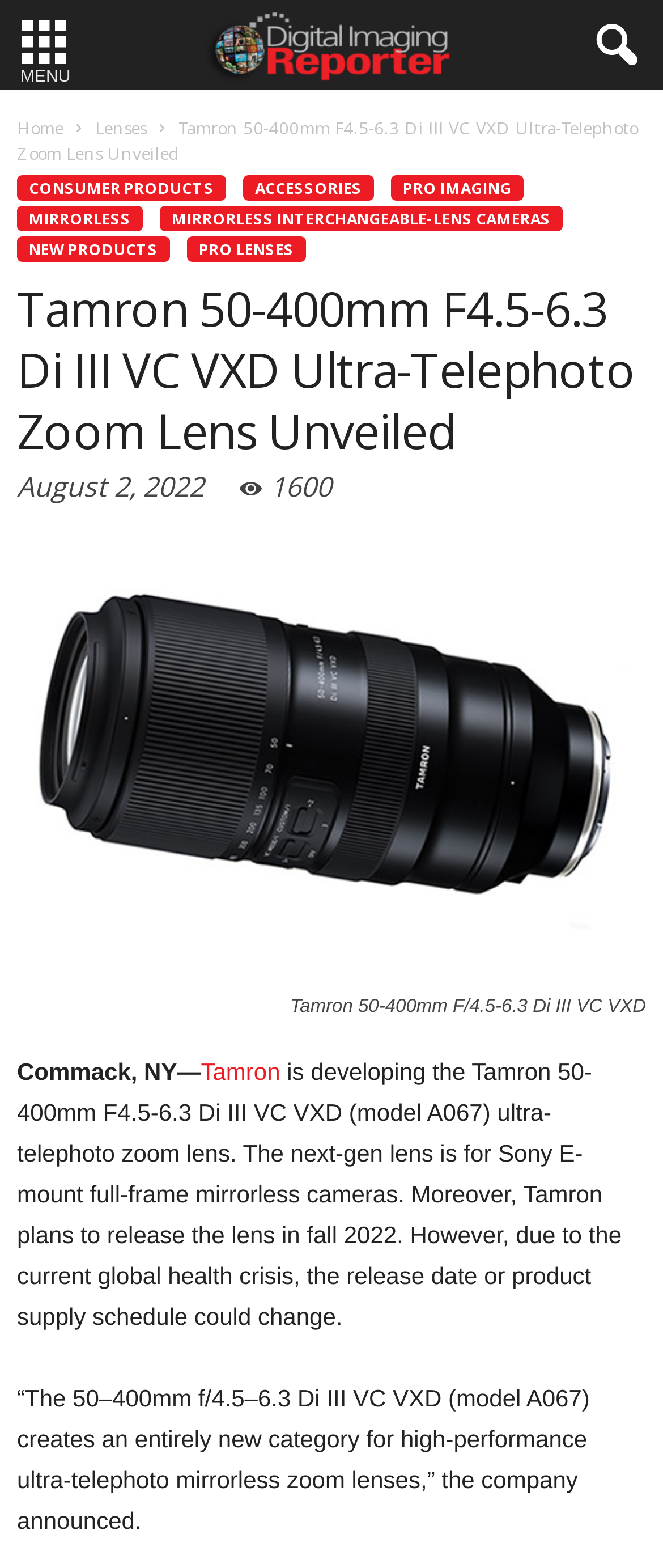What is the release date of the lens?
Provide a detailed and extensive answer to the question.

According to the webpage content, it is mentioned that Tamron plans to release the lens in fall 2022, although the release date or product supply schedule could change due to the current global health crisis.